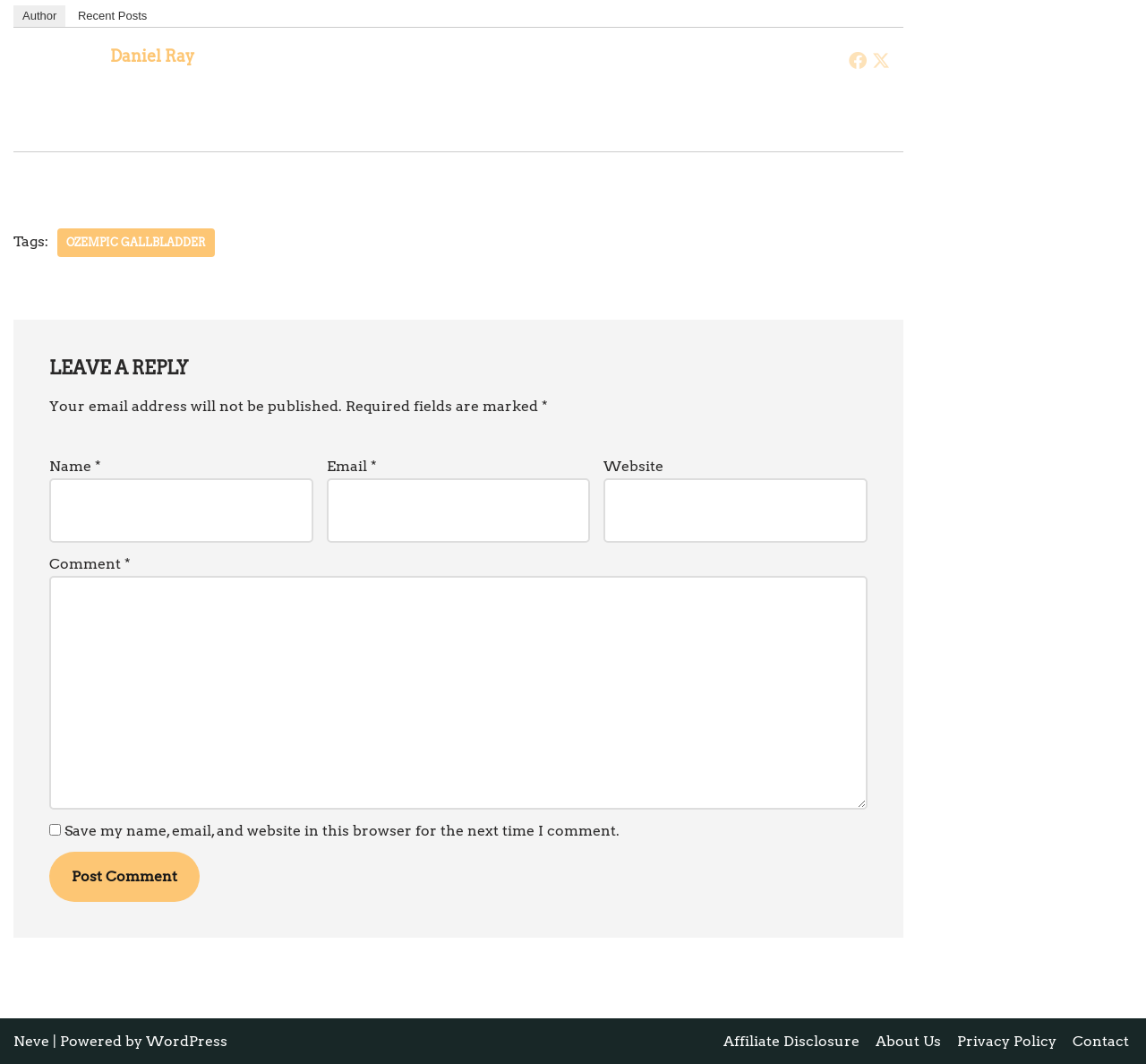Identify the coordinates of the bounding box for the element that must be clicked to accomplish the instruction: "Read the 'SMITHSONIAN JOURNEYS REPORTS INCREASE IN DEMAND FOR CUSTOM, TAILOR-MADE JOURNEYS' article".

None